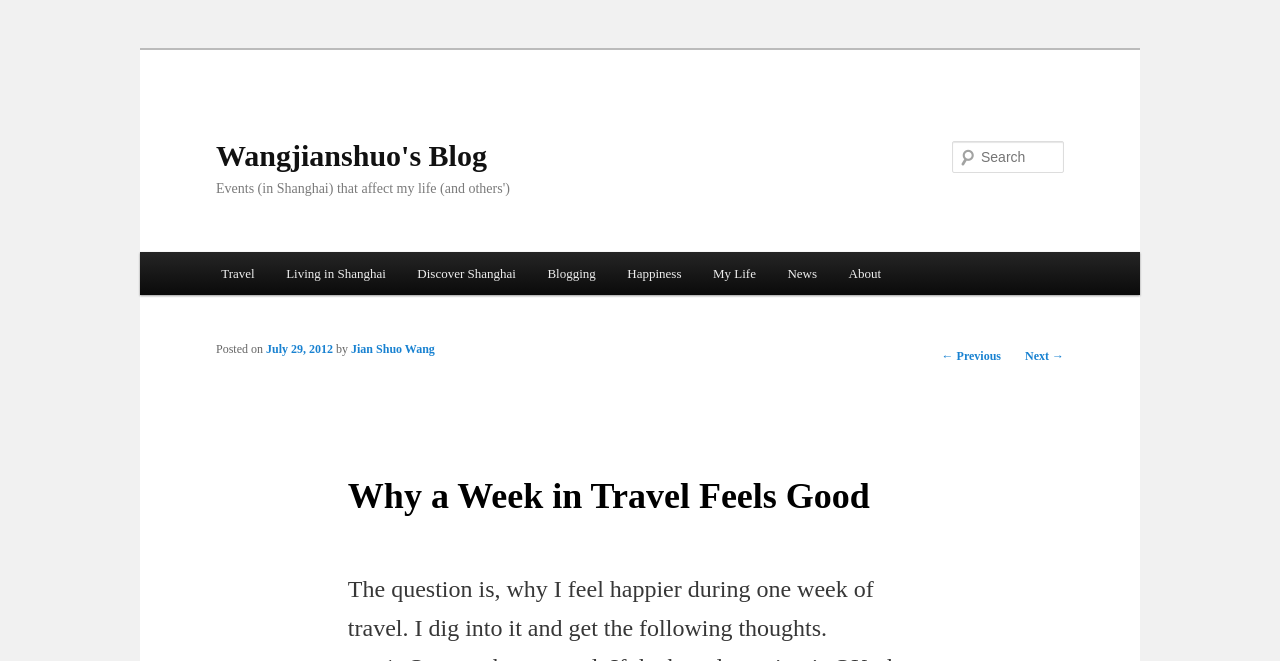When was the current post published?
Based on the image, give a one-word or short phrase answer.

July 29, 2012